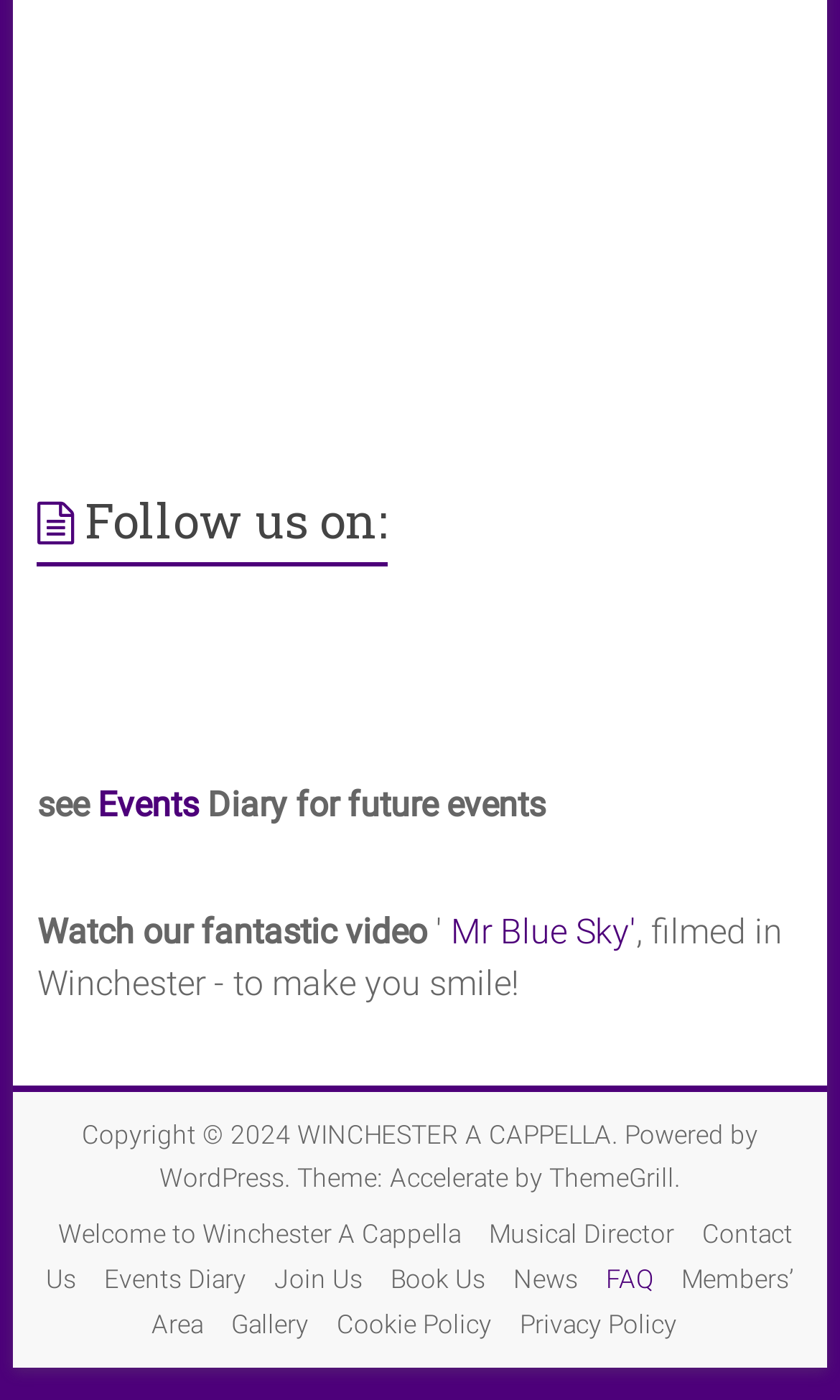Pinpoint the bounding box coordinates of the clickable area needed to execute the instruction: "Visit the homepage". The coordinates should be specified as four float numbers between 0 and 1, i.e., [left, top, right, bottom].

[0.056, 0.863, 0.561, 0.892]